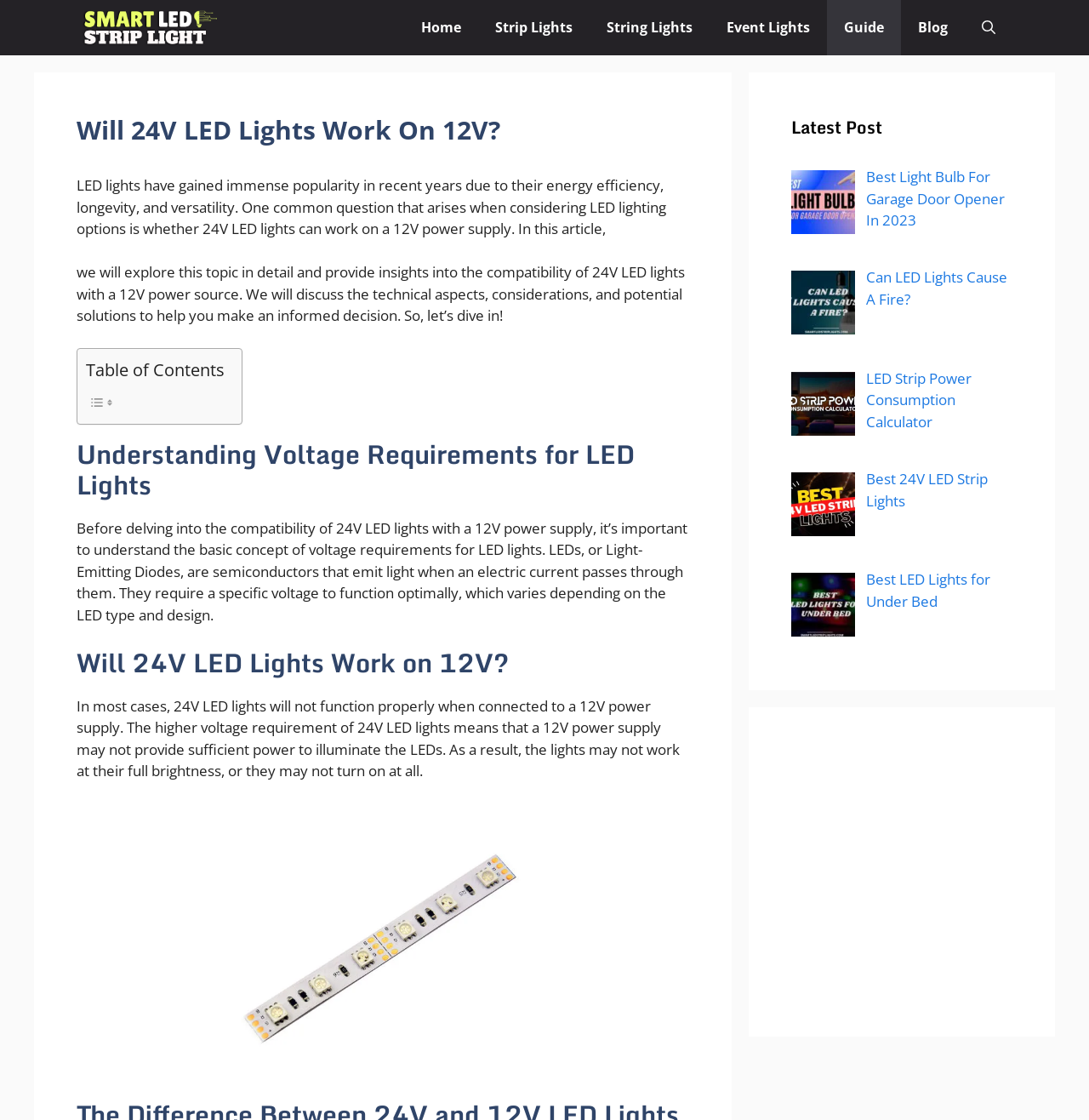Determine the bounding box for the UI element as described: "aria-label="Open Search Bar"". The coordinates should be represented as four float numbers between 0 and 1, formatted as [left, top, right, bottom].

[0.886, 0.0, 0.93, 0.049]